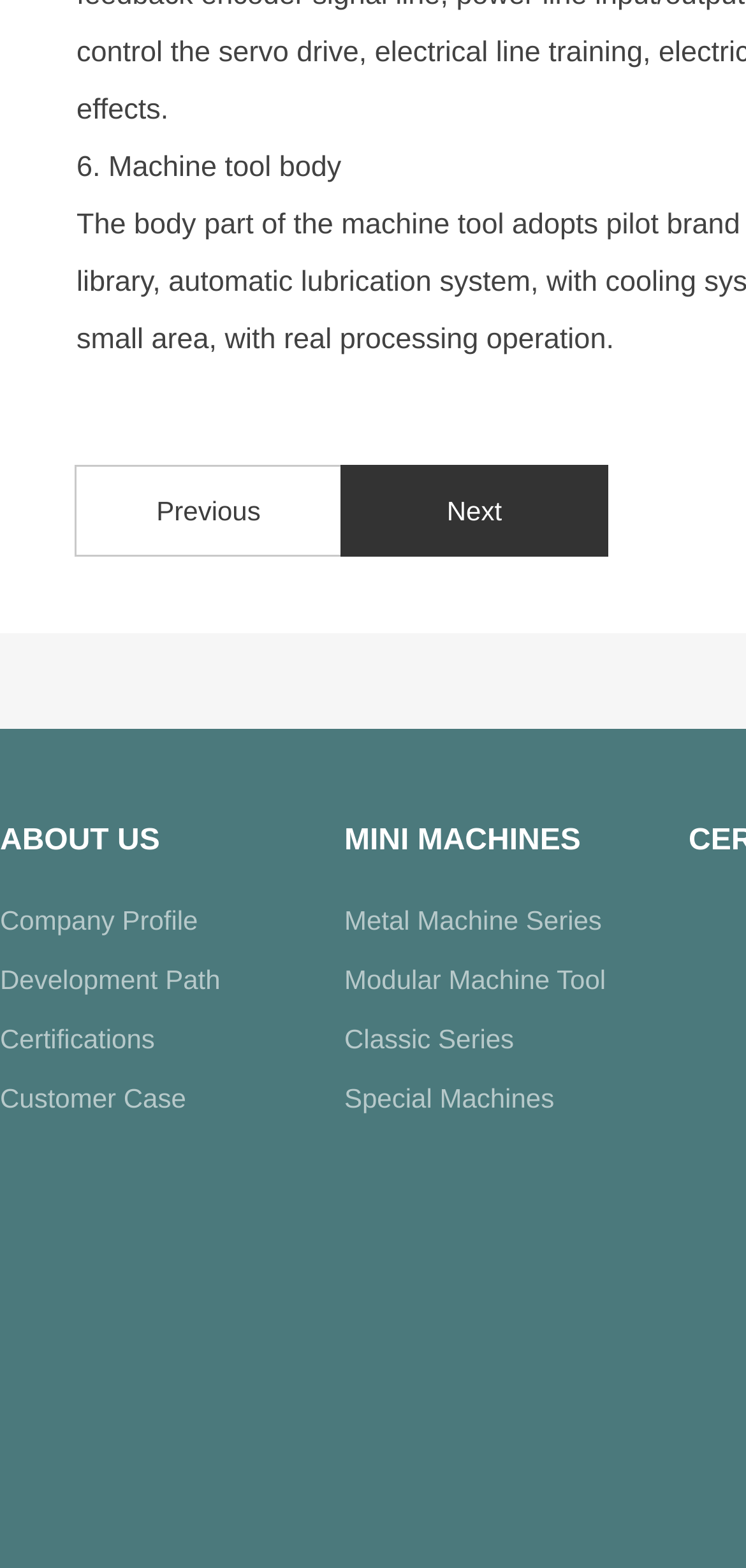Please specify the bounding box coordinates in the format (top-left x, top-left y, bottom-right x, bottom-right y), with values ranging from 0 to 1. Identify the bounding box for the UI component described as follows: Mini Machines

[0.462, 0.526, 0.778, 0.546]